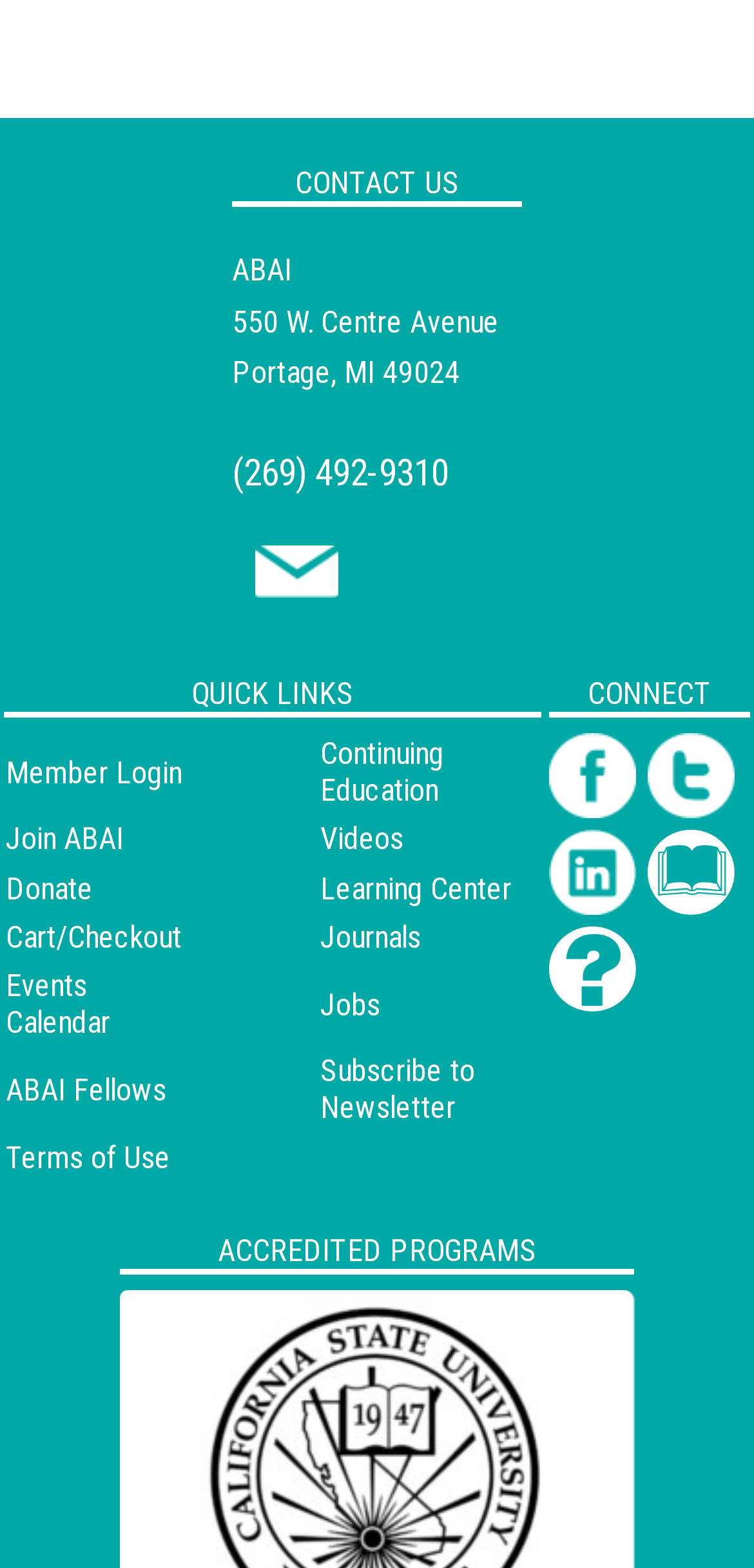How many quick links are available?
Look at the screenshot and respond with a single word or phrase.

8